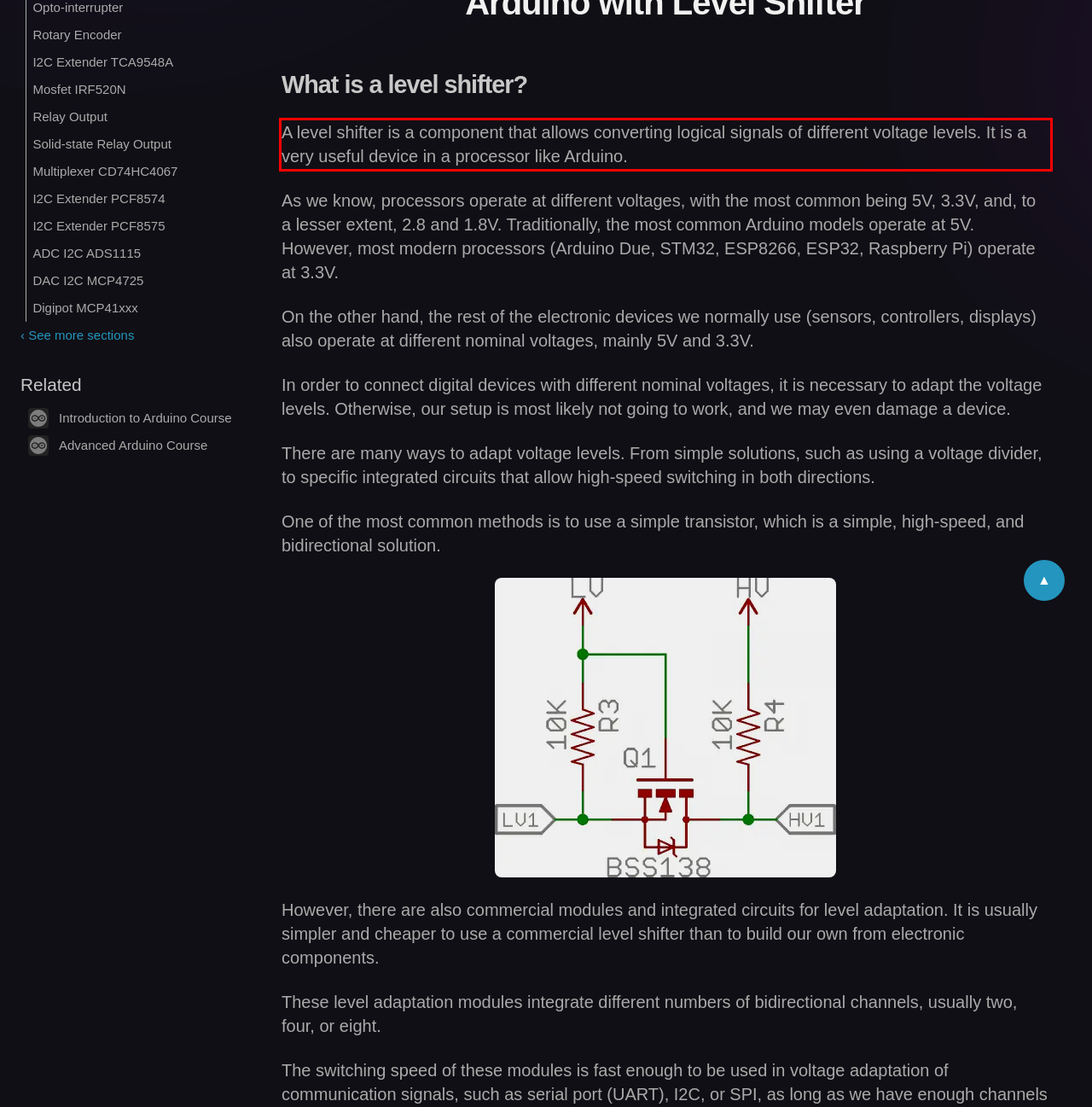You have a screenshot with a red rectangle around a UI element. Recognize and extract the text within this red bounding box using OCR.

A level shifter is a component that allows converting logical signals of different voltage levels. It is a very useful device in a processor like Arduino.